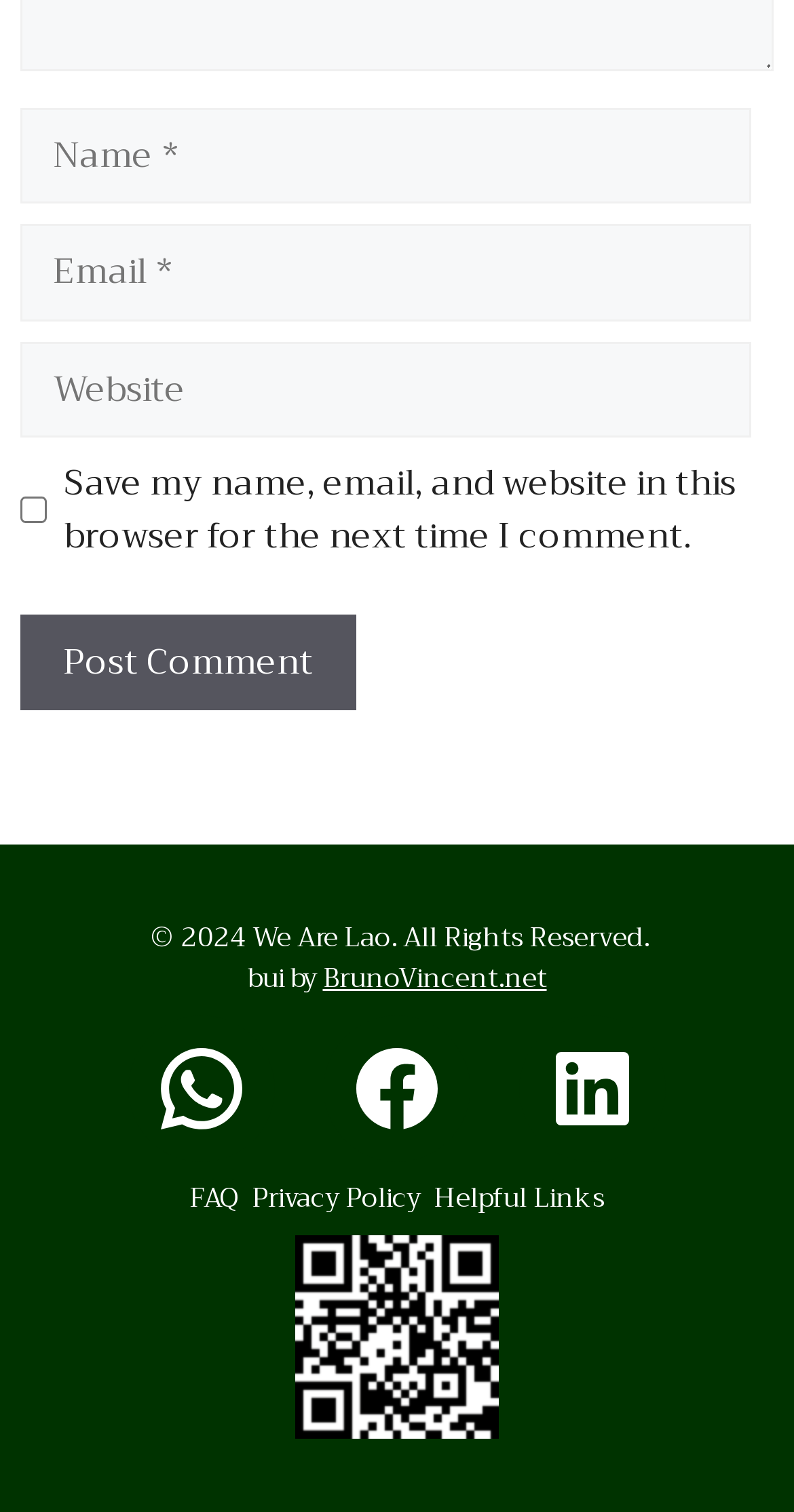Kindly determine the bounding box coordinates of the area that needs to be clicked to fulfill this instruction: "Click the Post Comment button".

[0.026, 0.406, 0.449, 0.47]